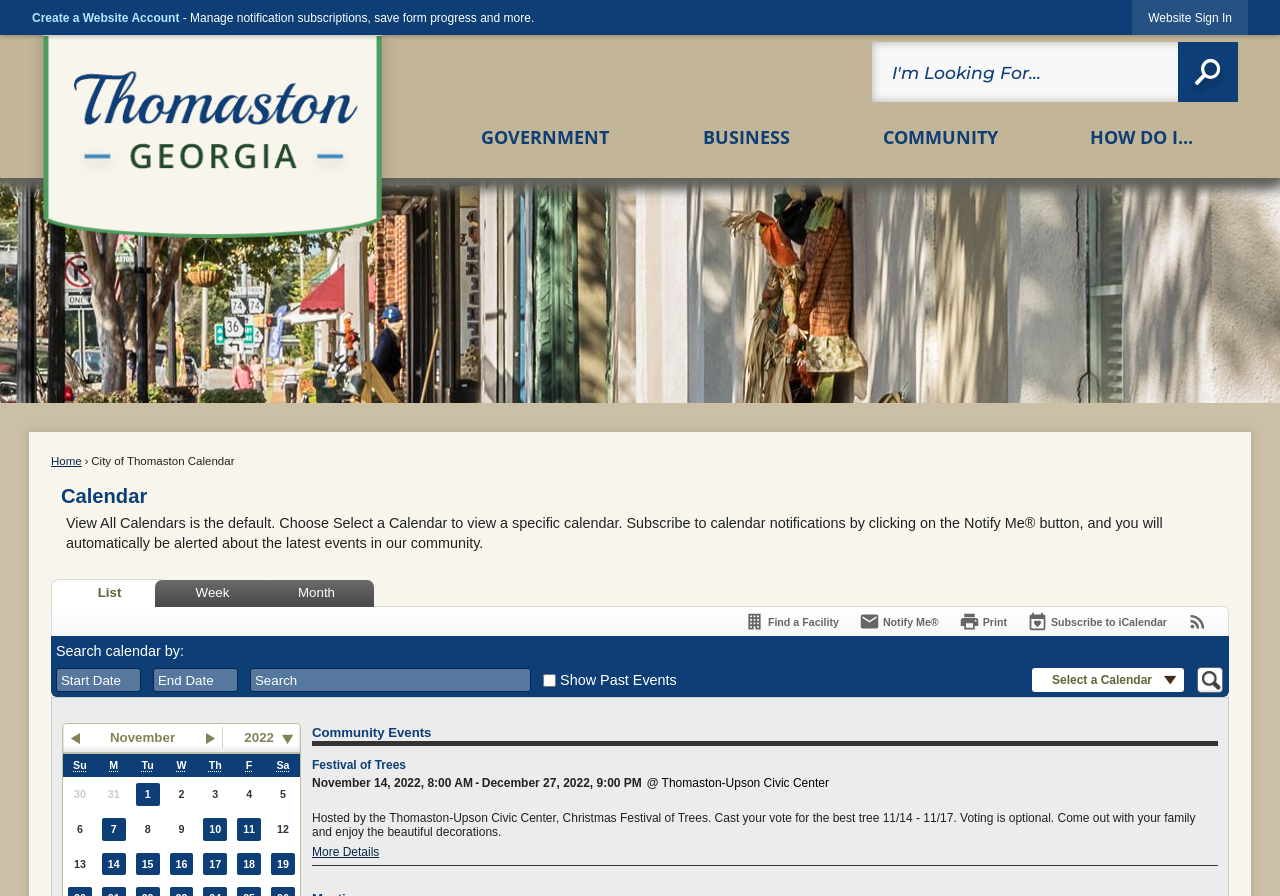Please identify the bounding box coordinates of the element that needs to be clicked to perform the following instruction: "Subscribe to iCalendar".

[0.802, 0.682, 0.912, 0.706]